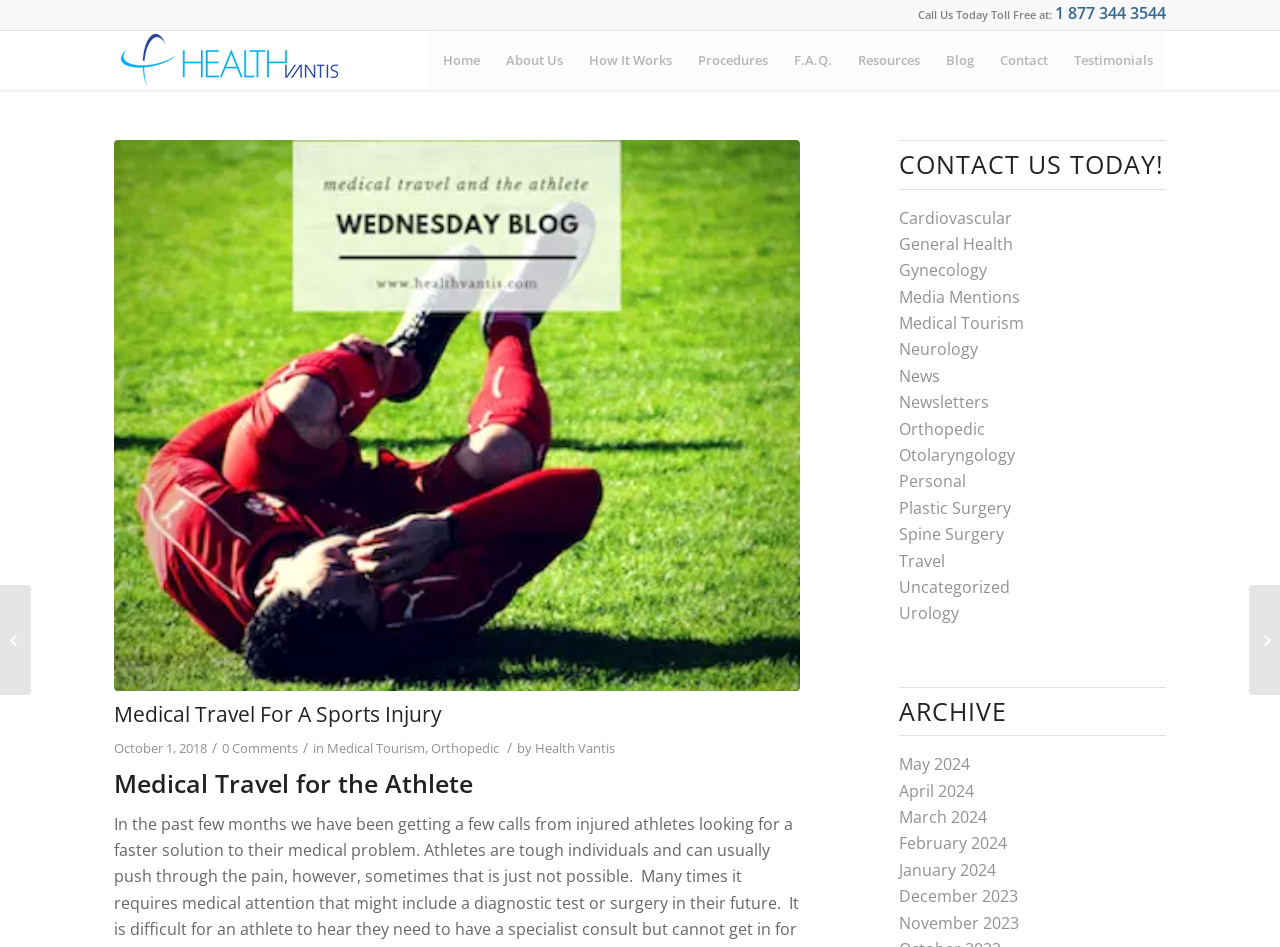Determine the bounding box coordinates for the clickable element to execute this instruction: "Learn about medical travel for a sports injury". Provide the coordinates as four float numbers between 0 and 1, i.e., [left, top, right, bottom].

[0.089, 0.148, 0.625, 0.729]